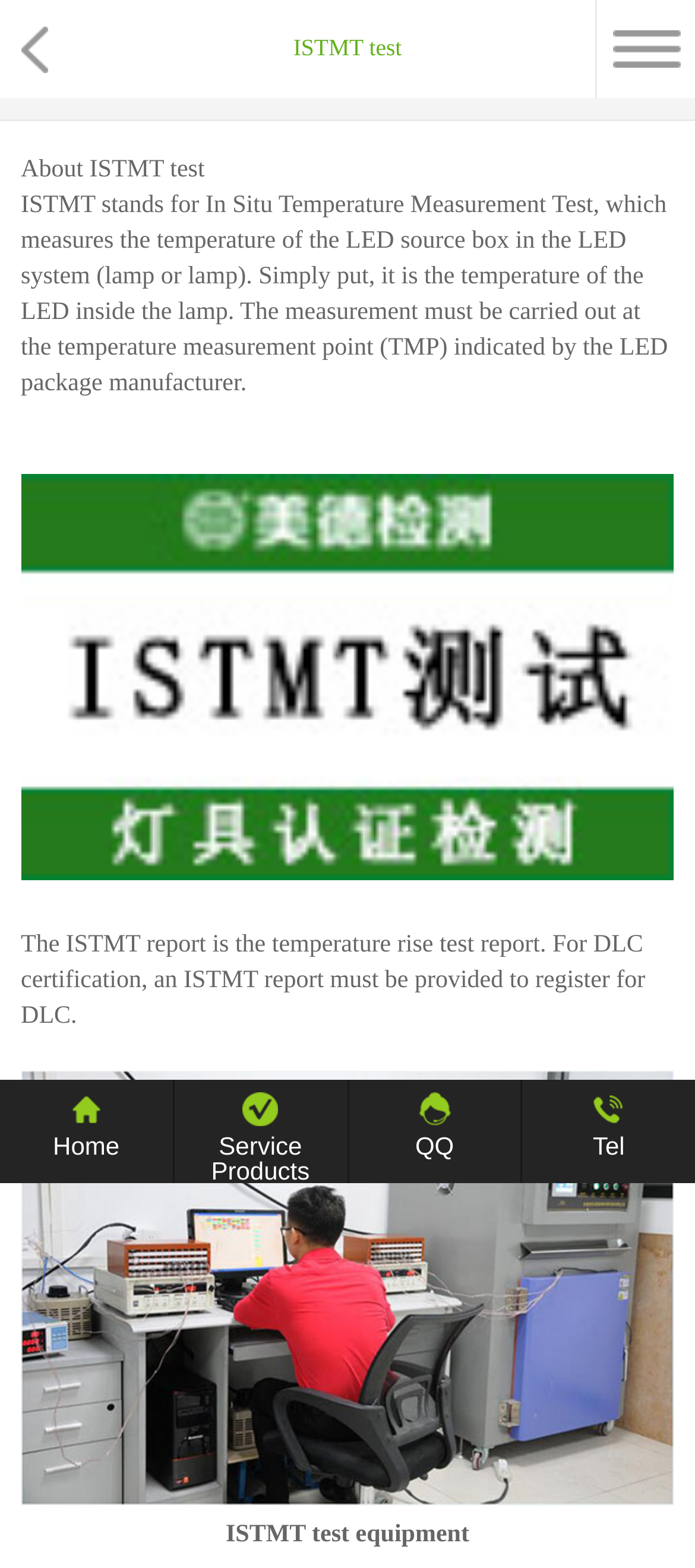Detail the features and information presented on the webpage.

The webpage is about ISTMT testing, with a prominent title "ISTMT test" at the top center of the page. Below the title, there is a brief description "About ISTMT test" followed by a detailed explanation of what ISTMT stands for and its purpose. This text is positioned at the top left of the page.

To the right of the detailed explanation, there is an image "ISTMT.jpg" that takes up a significant portion of the page. Below the image, there is a paragraph of text describing the ISTMT report and its importance for DLC certification.

Further down the page, there is another image "ISTMT温升测试.jpg" that spans almost the entire width of the page. Below this image, there is a section titled "ISTMT test equipment" at the bottom center of the page.

At the bottom left of the page, there are four links: "Home", "Service Products", "在线咨询 QQ", and "电话咨询 Tel". Each link has an accompanying image and emphasis text. These links are positioned in a horizontal row, with "Home" on the left and "电话咨询 Tel" on the right.